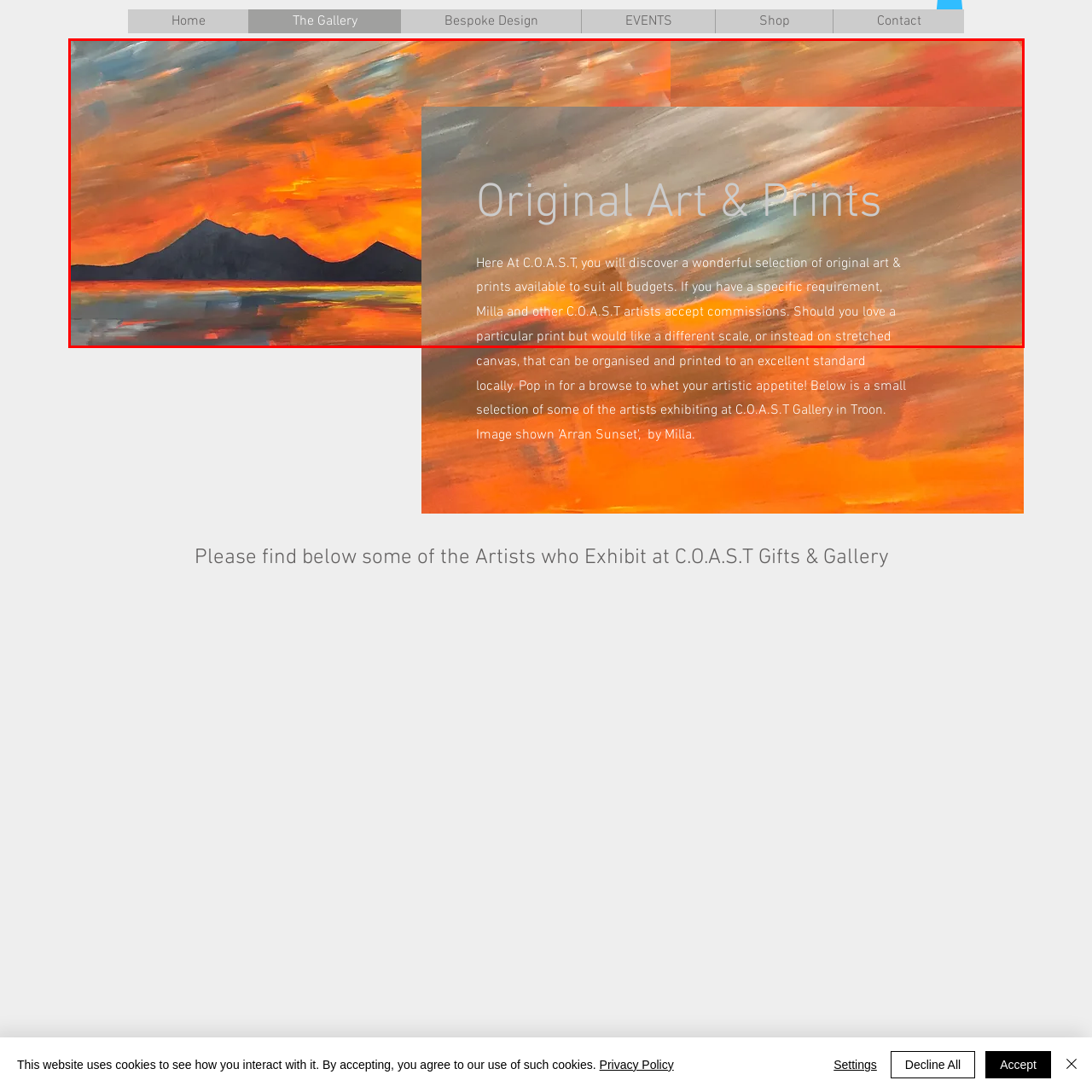Provide an elaborate description of the visual elements present in the image enclosed by the red boundary.

This vibrant artwork displayed at the C.O.A.S.T Gallery showcases a stunning blend of rich oranges, deep blues, and soft grays, capturing the essence of a dramatic landscape. The image presents a serene view of a mountain silhouette against an expressive sky, illuminated by a warm sunset, creating a captivating contrast with the reflective water below. Accompanying this beautiful piece is the heading "Original Art & Prints," highlighting the gallery's focus on accessible art. The text invites visitors to explore a variety of artworks that cater to different budgets and suggests that custom commissions are available. Whether seeking a unique piece or a specific scale, the gallery encourages art enthusiasts to engage and browse the selection for inspiration.